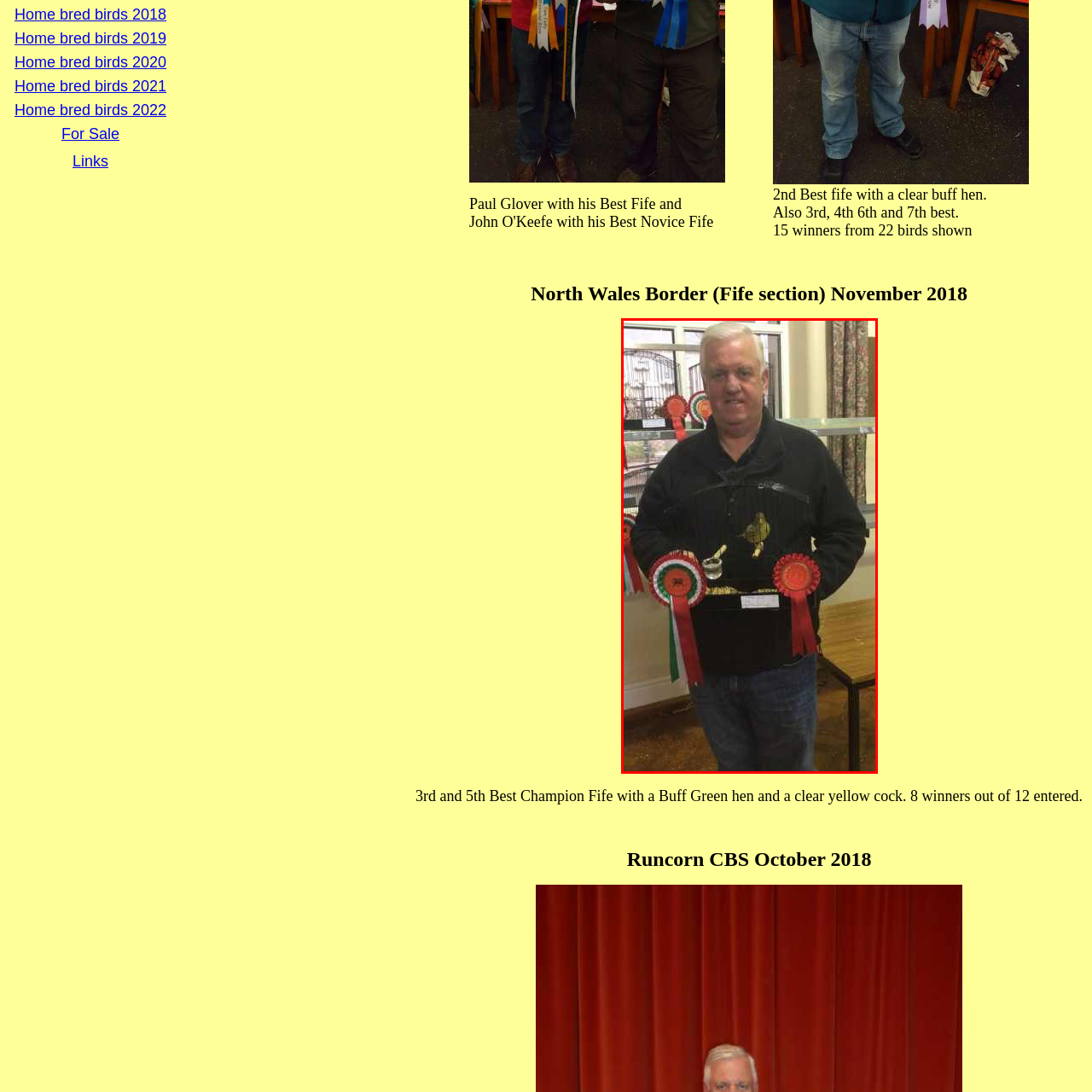Offer a comprehensive description of the image enclosed by the red box.

The image captures a proud bird enthusiast holding his trophies at a bird show in November 2018. He stands confidently, displaying a trophy in one hand and colorful rosettes in the other, celebrated for his achievements in the Fife section. Behind him, ribbons of various colors indicate other awards, suggesting a competitive atmosphere. The backdrop displays cages, hinting at the event's focus on showcasing birds. The scene encapsulates a moment of recognition and success in avian competitions, with the participant likely celebrating a significant milestone in his breeding endeavors.